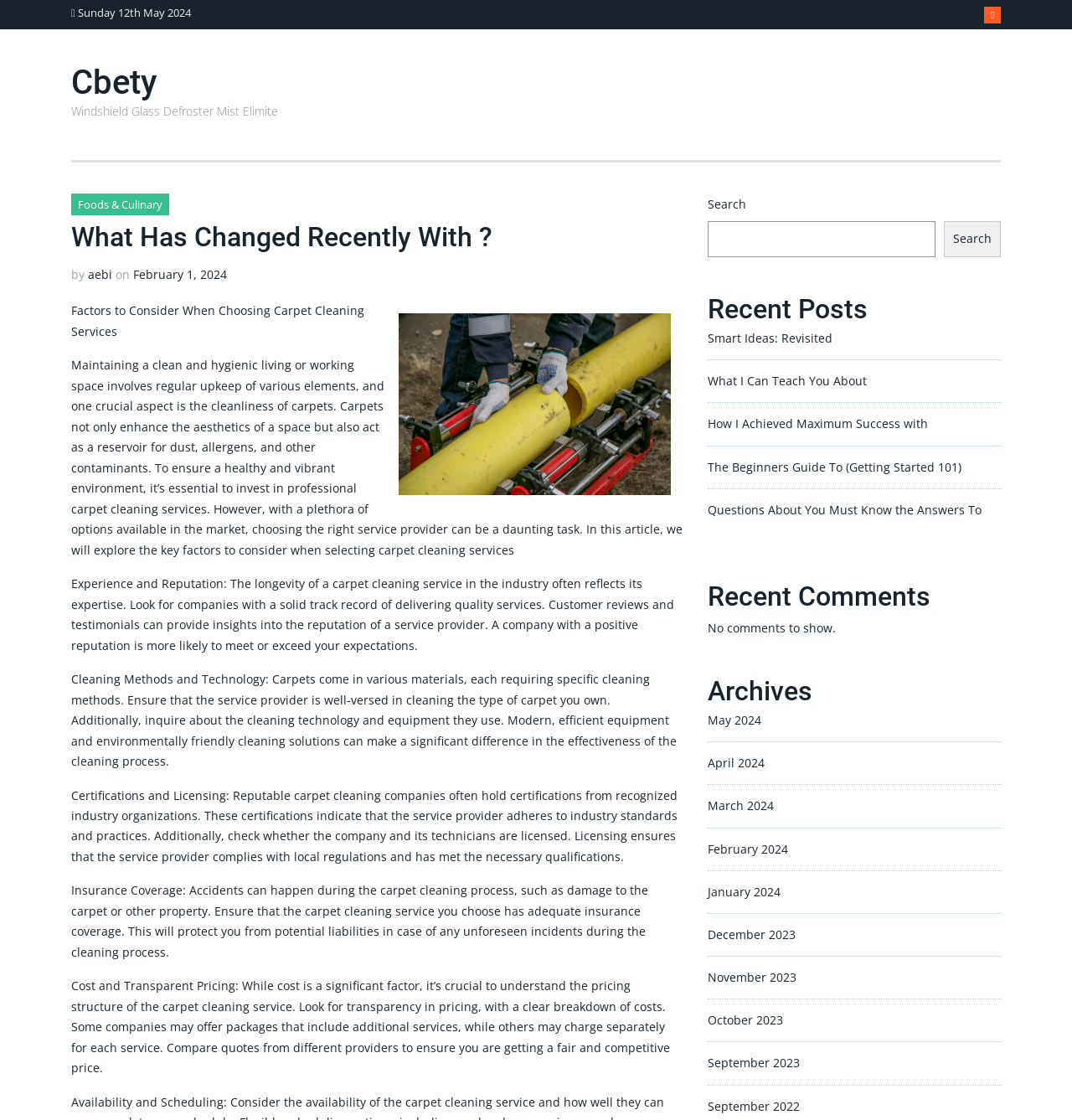Produce a meticulous description of the webpage.

The webpage appears to be a blog or article page with a title "What Has Changed Recently With? – Cbety". At the top, there is a date "Sunday 12th May 2024" and a social media icon on the right side. Below the title, there is a heading "Cbety" with a link to the same text.

The main content of the page is an article titled "What Has Changed Recently With?" written by "aebi" on "February 1, 2024". The article discusses factors to consider when choosing carpet cleaning services, including experience and reputation, cleaning methods and technology, certifications and licensing, insurance coverage, and cost and transparent pricing.

To the right of the article, there is a sidebar with several sections. At the top, there is a search bar with a button. Below the search bar, there are headings for "Recent Posts", "Recent Comments", and "Archives". Under "Recent Posts", there are five links to other articles. Under "Recent Comments", it is stated that there are no comments to show. Under "Archives", there are links to monthly archives from May 2024 to September 2022.

There is also an image on the page, but its content is not described.